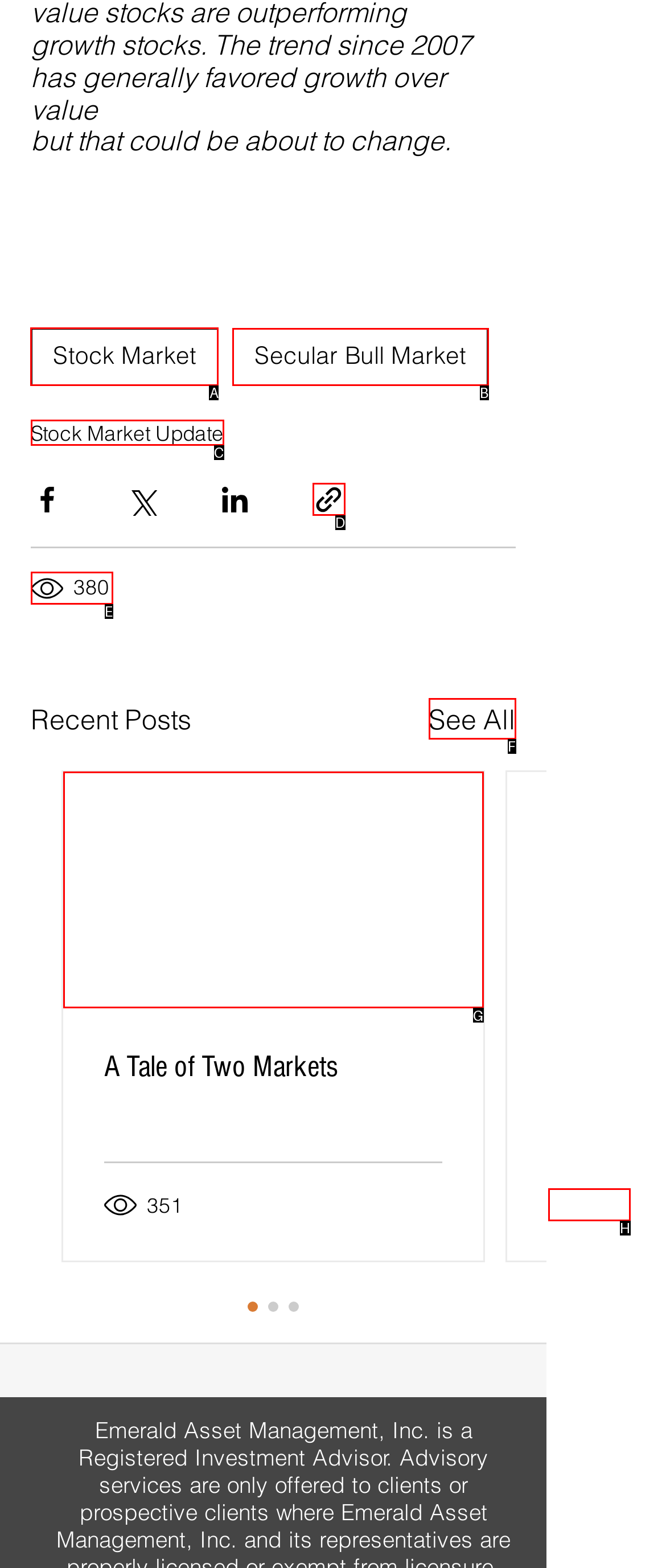Choose the HTML element to click for this instruction: Click on the 'Stock Market' link Answer with the letter of the correct choice from the given options.

A